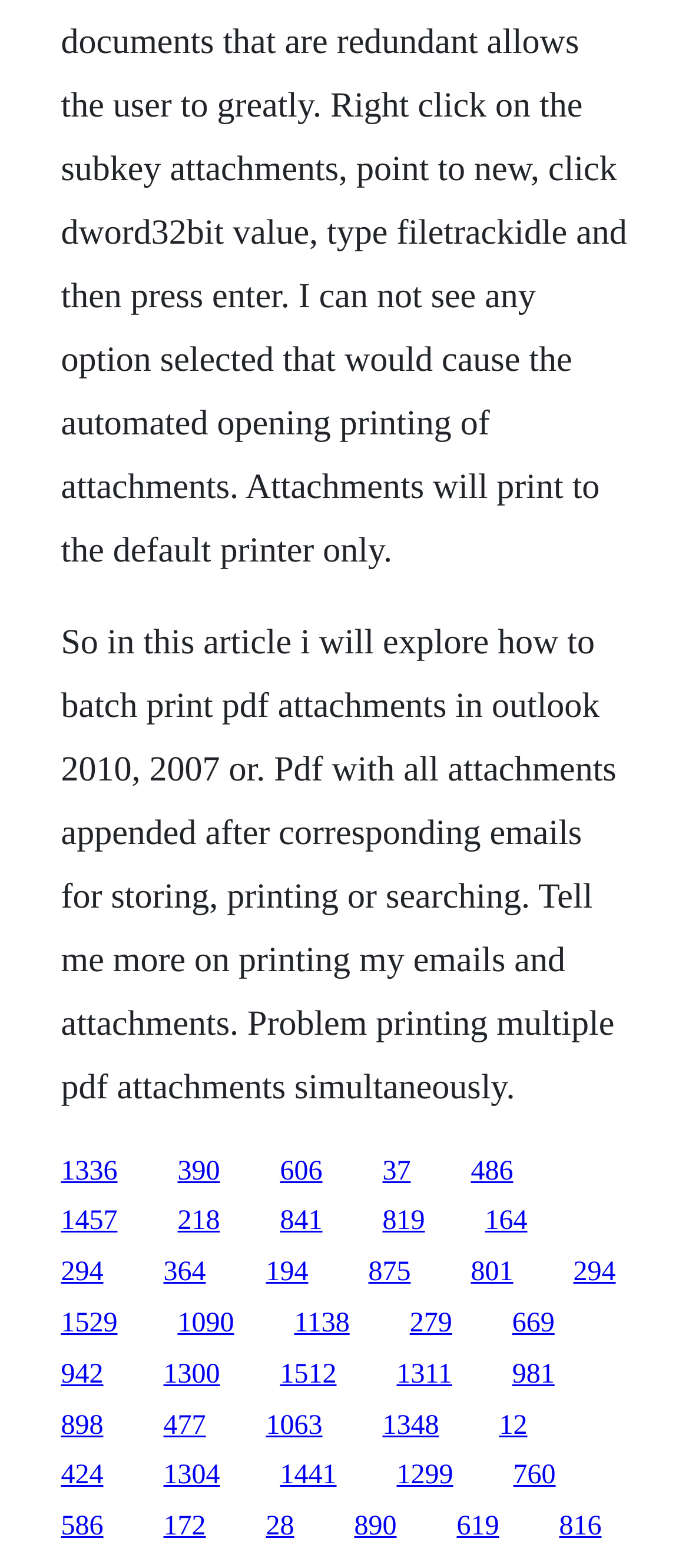Locate the bounding box coordinates of the region to be clicked to comply with the following instruction: "Read the article about storing, printing or searching PDF with all attachments appended after corresponding emails". The coordinates must be four float numbers between 0 and 1, in the form [left, top, right, bottom].

[0.088, 0.397, 0.895, 0.706]